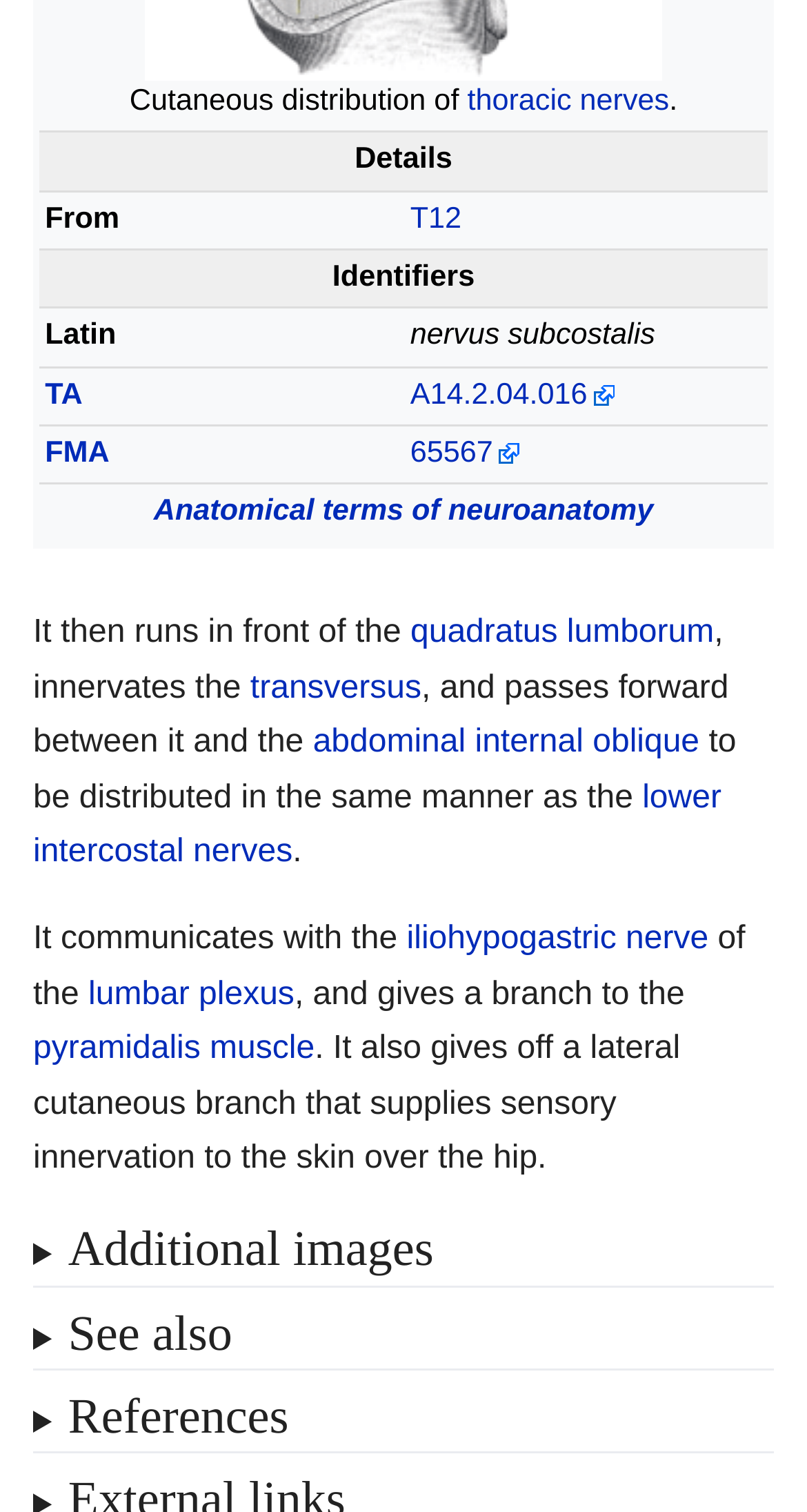Provide your answer in a single word or phrase: 
What is the name of the nerve mentioned at the top?

thoracic nerves